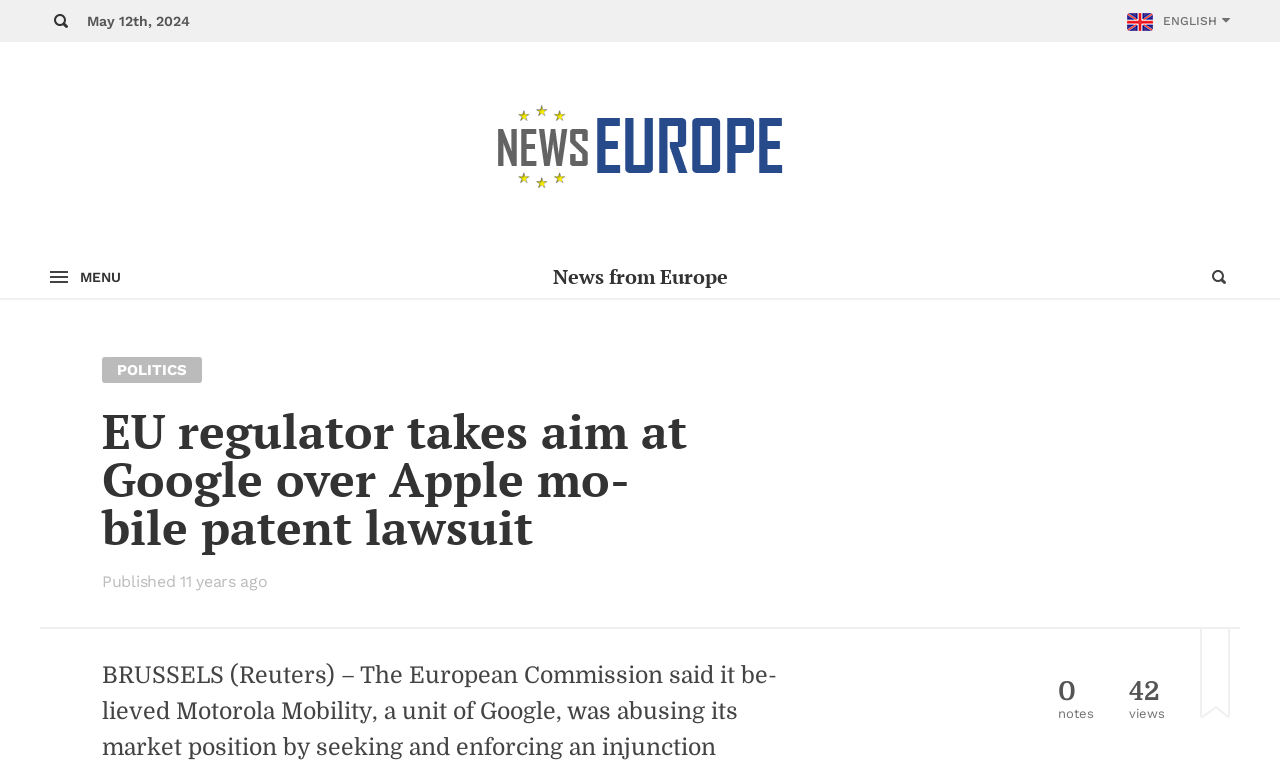Explain the webpage in detail.

This webpage appears to be a news article from Europe, with a focus on politics and technology. At the top of the page, there are several headers categorized by topic, including World News, Politics, Society, Finance, Culture, Medicine, and Technology. Each header has a corresponding link to "MORE ARTICLES" and a static text displaying the number of articles in that category.

Below the headers, there is a search bar with a button and a search box, allowing users to search for specific topics. To the right of the search bar, there is a menu button labeled "MENU".

The main article is titled "EU regulator takes aim at Google over Apple mobile patent lawsuit" and is accompanied by a timestamp indicating that it was published 11 years ago. The article text is divided into two paragraphs, with the first paragraph describing the European Commission's stance on Motorola Mobility's patent lawsuit against Apple in Germany.

To the right of the article, there are several widgets displaying information such as the total number of comments (0), views (42), and a bookmark button.

Throughout the page, there are several images, including two small icons at the top left and right corners, and another icon next to the search bar. There are also several separator lines dividing the different sections of the page.